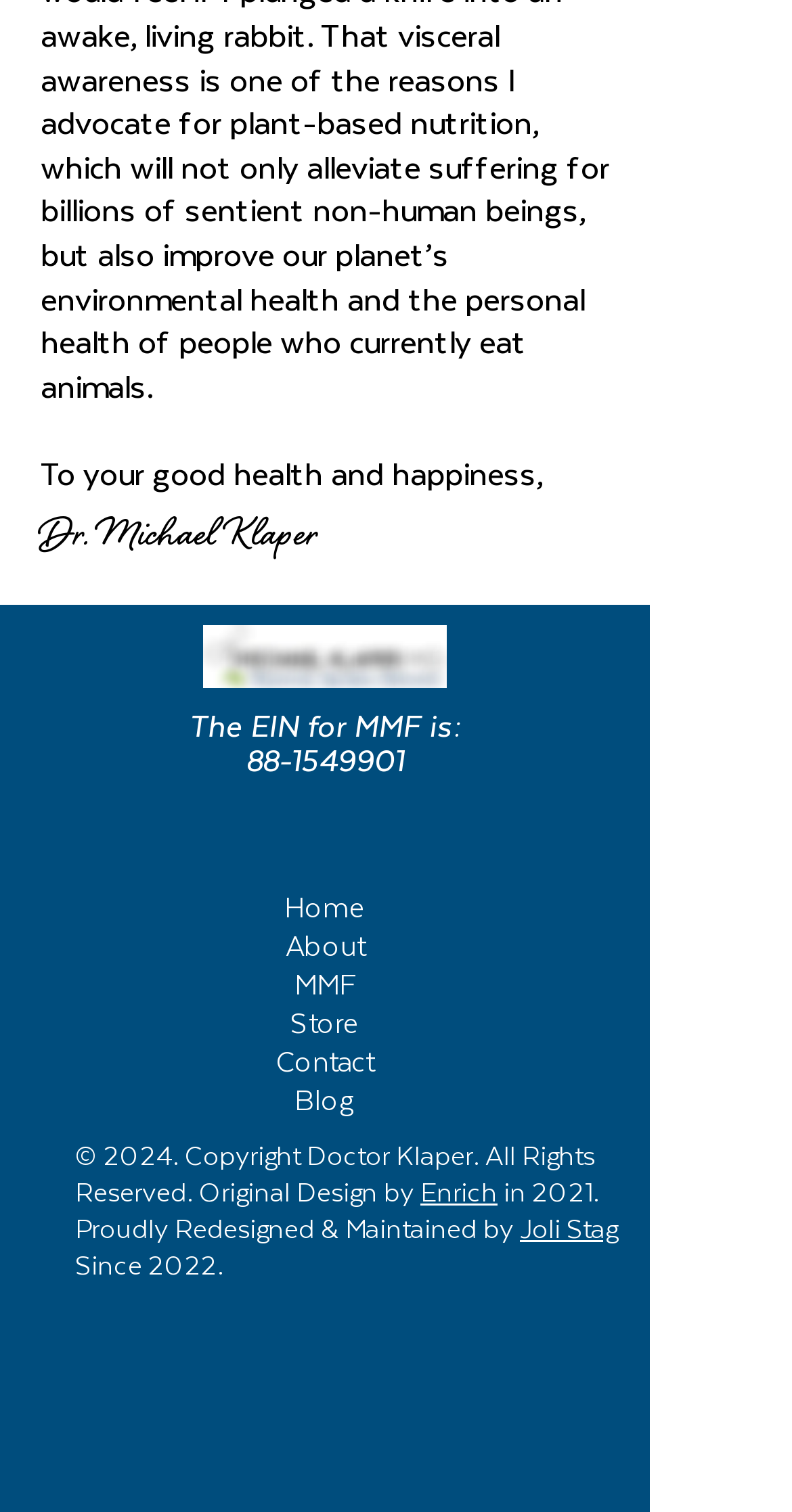Locate the bounding box coordinates of the clickable element to fulfill the following instruction: "Check the Blog". Provide the coordinates as four float numbers between 0 and 1 in the format [left, top, right, bottom].

[0.372, 0.717, 0.449, 0.738]